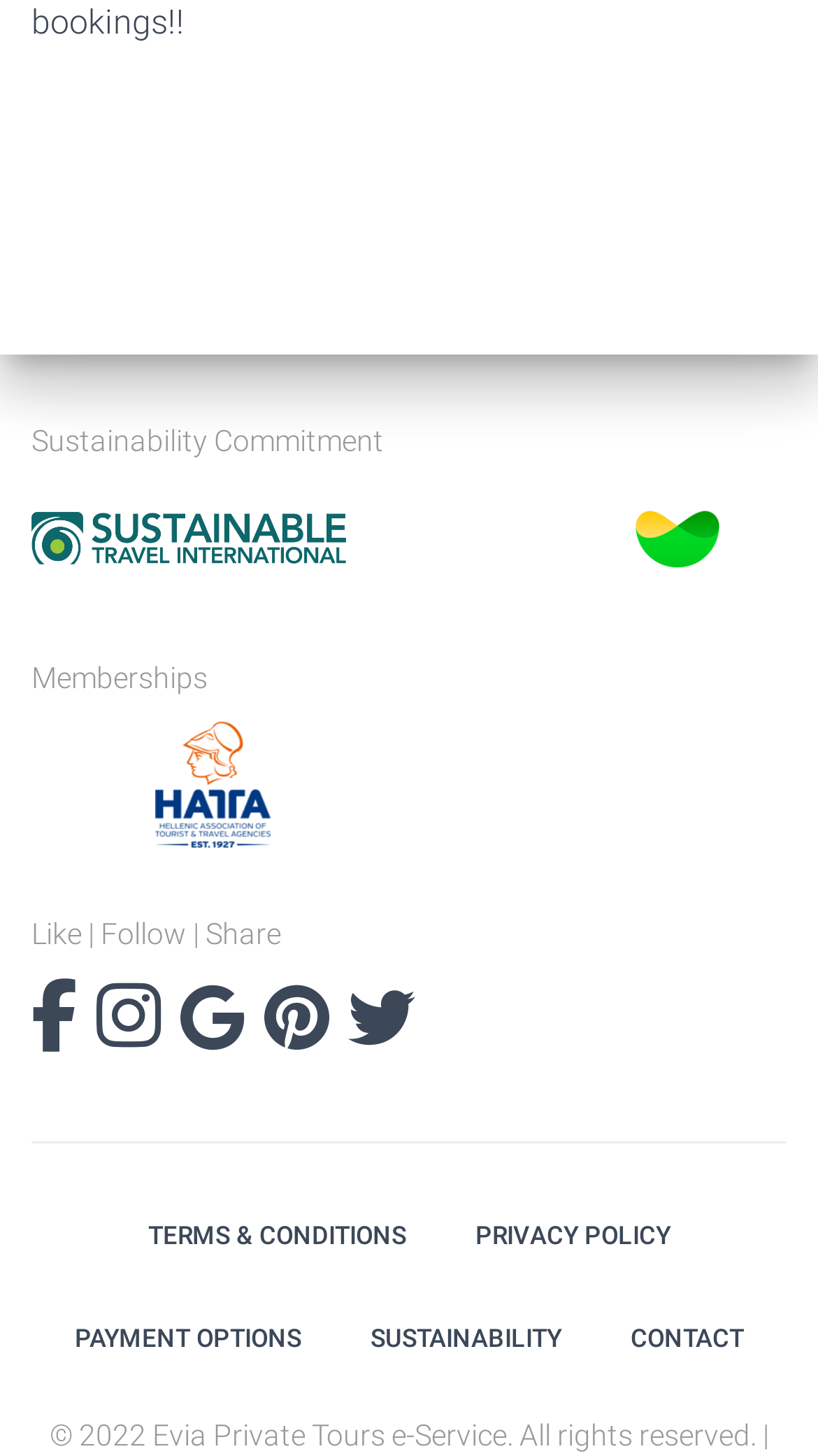What is the purpose of the icons at the bottom?
Answer the question in a detailed and comprehensive manner.

The icons at the bottom, such as '', '', '', and others, are likely social media links, as they are commonly used to represent social media platforms.